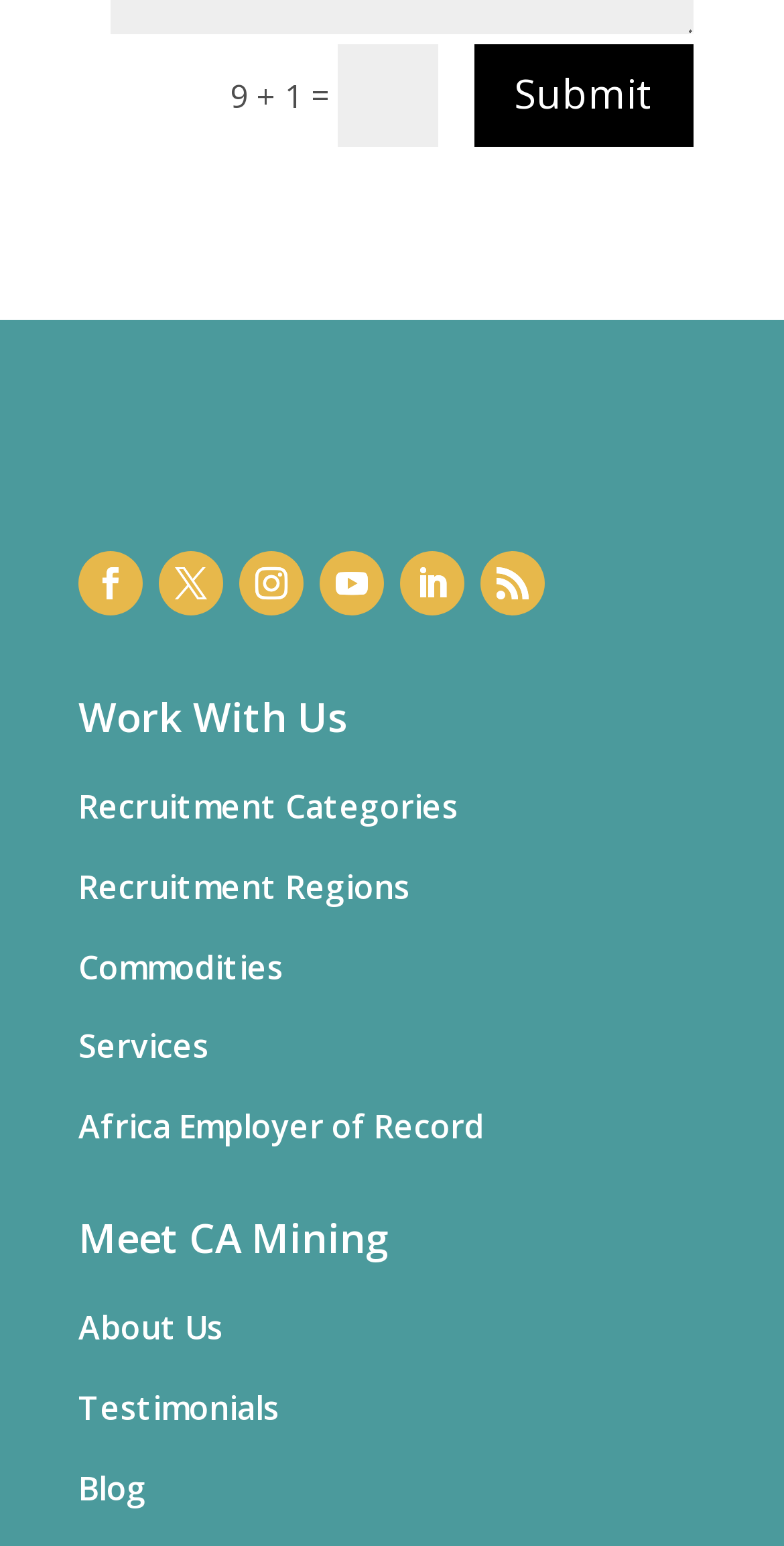Identify the bounding box of the UI element described as follows: "Africa Employer of Record". Provide the coordinates as four float numbers in the range of 0 to 1 [left, top, right, bottom].

[0.1, 0.715, 0.618, 0.743]